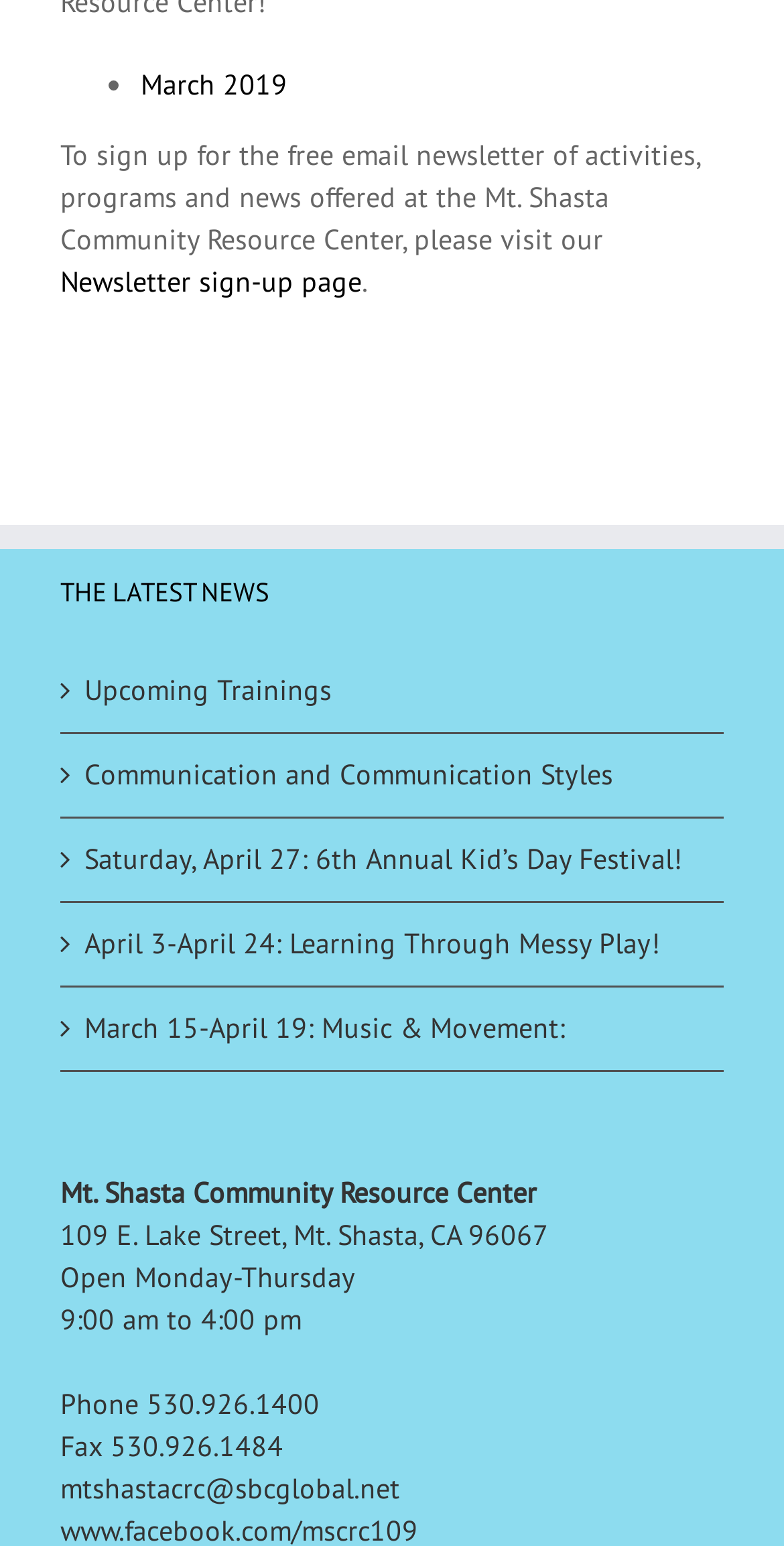What is the phone number of the community center?
Using the image, elaborate on the answer with as much detail as possible.

I found the answer by looking at the static text element with the bounding box coordinates [0.077, 0.896, 0.408, 0.92], which contains the text 'Phone 530.926.1400'.